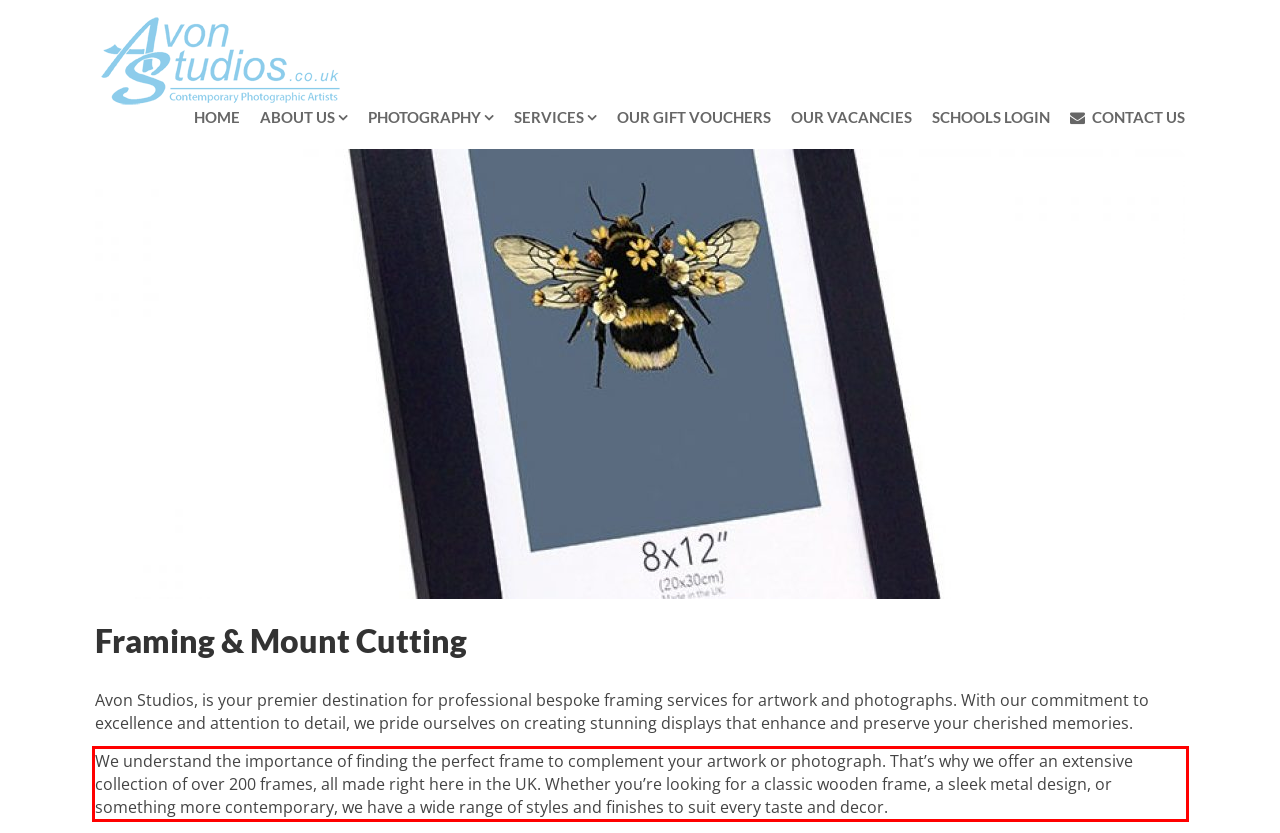Look at the webpage screenshot and recognize the text inside the red bounding box.

We understand the importance of finding the perfect frame to complement your artwork or photograph. That’s why we offer an extensive collection of over 200 frames, all made right here in the UK. Whether you’re looking for a classic wooden frame, a sleek metal design, or something more contemporary, we have a wide range of styles and finishes to suit every taste and decor.